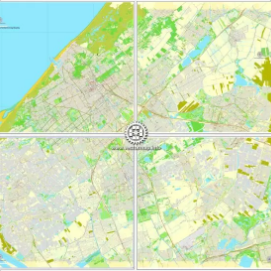Elaborate on the contents of the image in great detail.

This detailed vector map showcases The Hague (Den Haag), Netherlands, presented in four quadrants, allowing for an expansive view of the city’s layout. The map captures significant features, including roads, parks, and waterways, with intricate details and color coding for easy navigation. Noteworthy locations within The Hague are marked, highlighting its urban landscape, while the top left corner shows a glimpse of the North Sea, adding context to the city's geography. This editable map is available in formats suitable for Adobe Illustrator, making it a valuable resource for designers and enthusiasts alike looking to explore or work with The Hague’s cartography in depth.